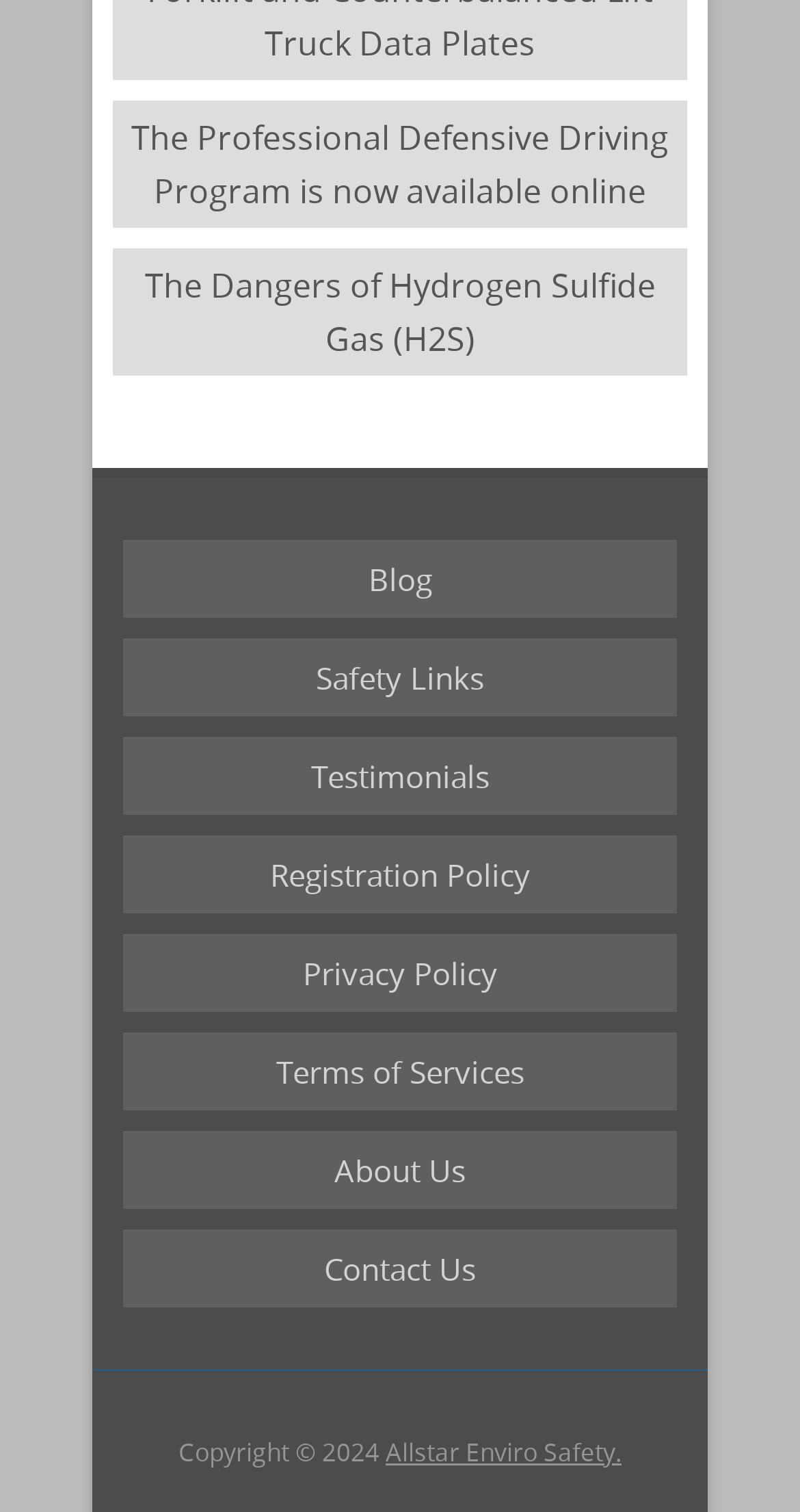Using the description "Testimonials", predict the bounding box of the relevant HTML element.

[0.154, 0.487, 0.846, 0.539]